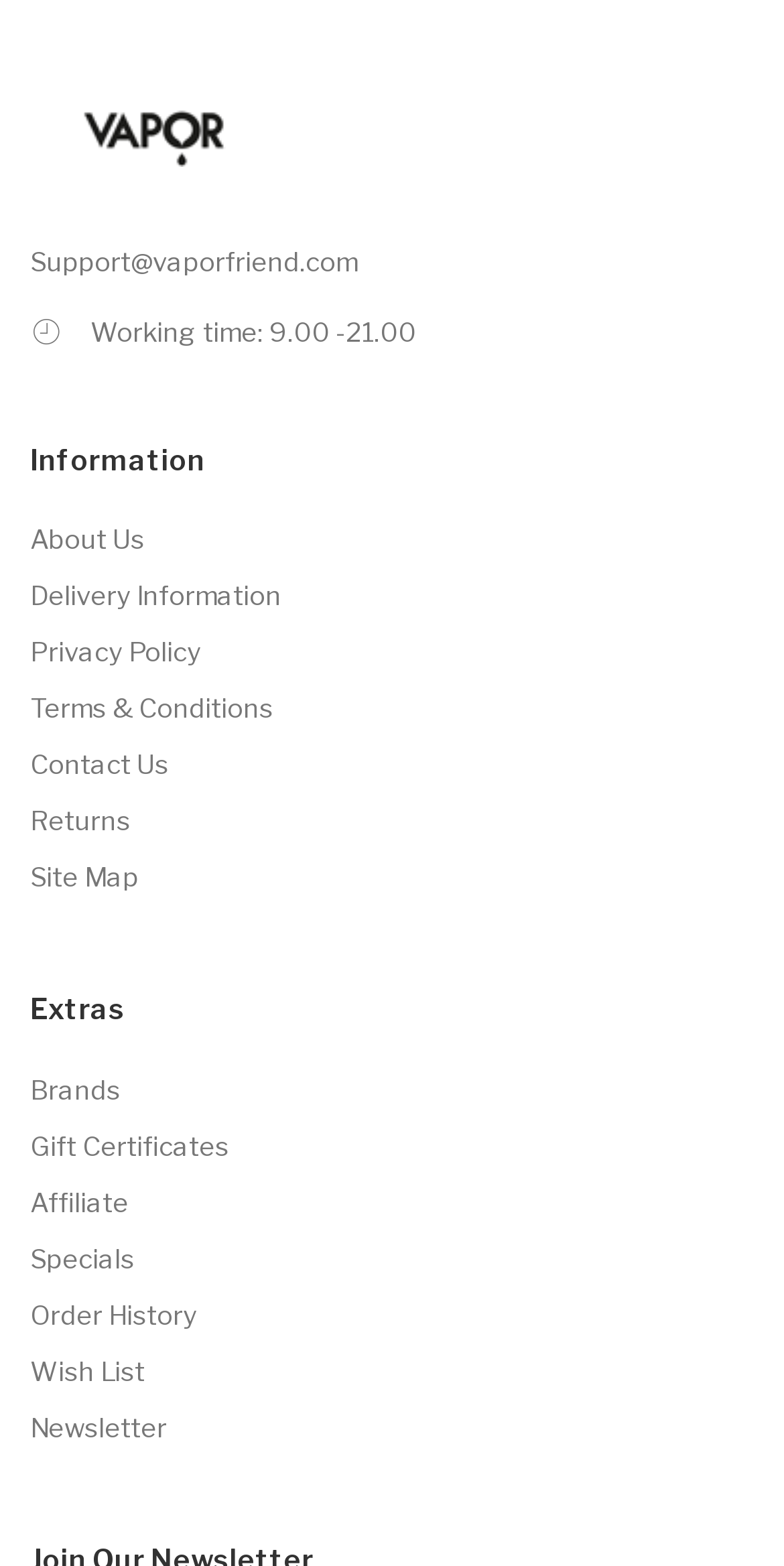Locate the bounding box coordinates of the element that needs to be clicked to carry out the instruction: "View Order History". The coordinates should be given as four float numbers ranging from 0 to 1, i.e., [left, top, right, bottom].

[0.038, 0.821, 0.627, 0.857]